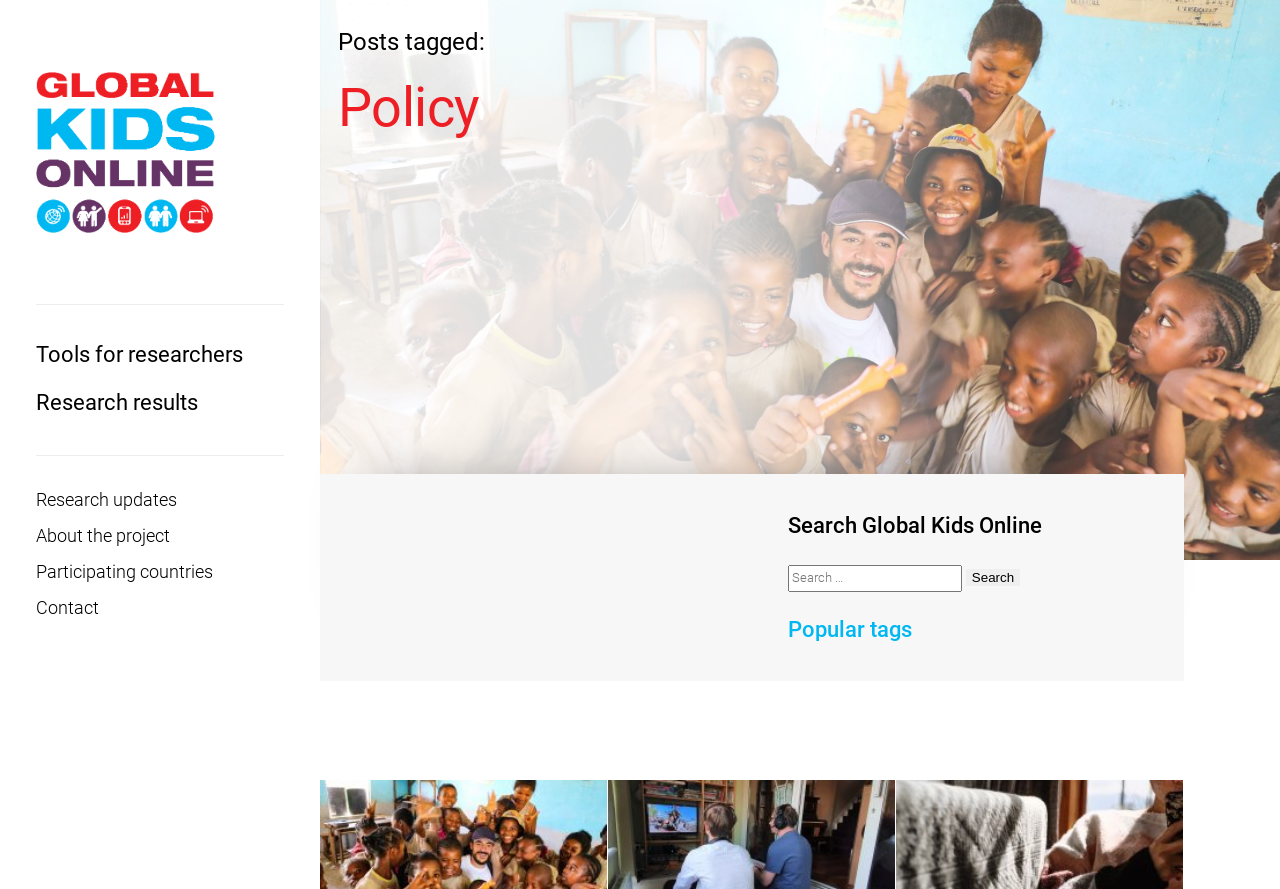Locate the bounding box coordinates of the element that should be clicked to fulfill the instruction: "Click on the 'Contact' link".

[0.028, 0.663, 0.222, 0.703]